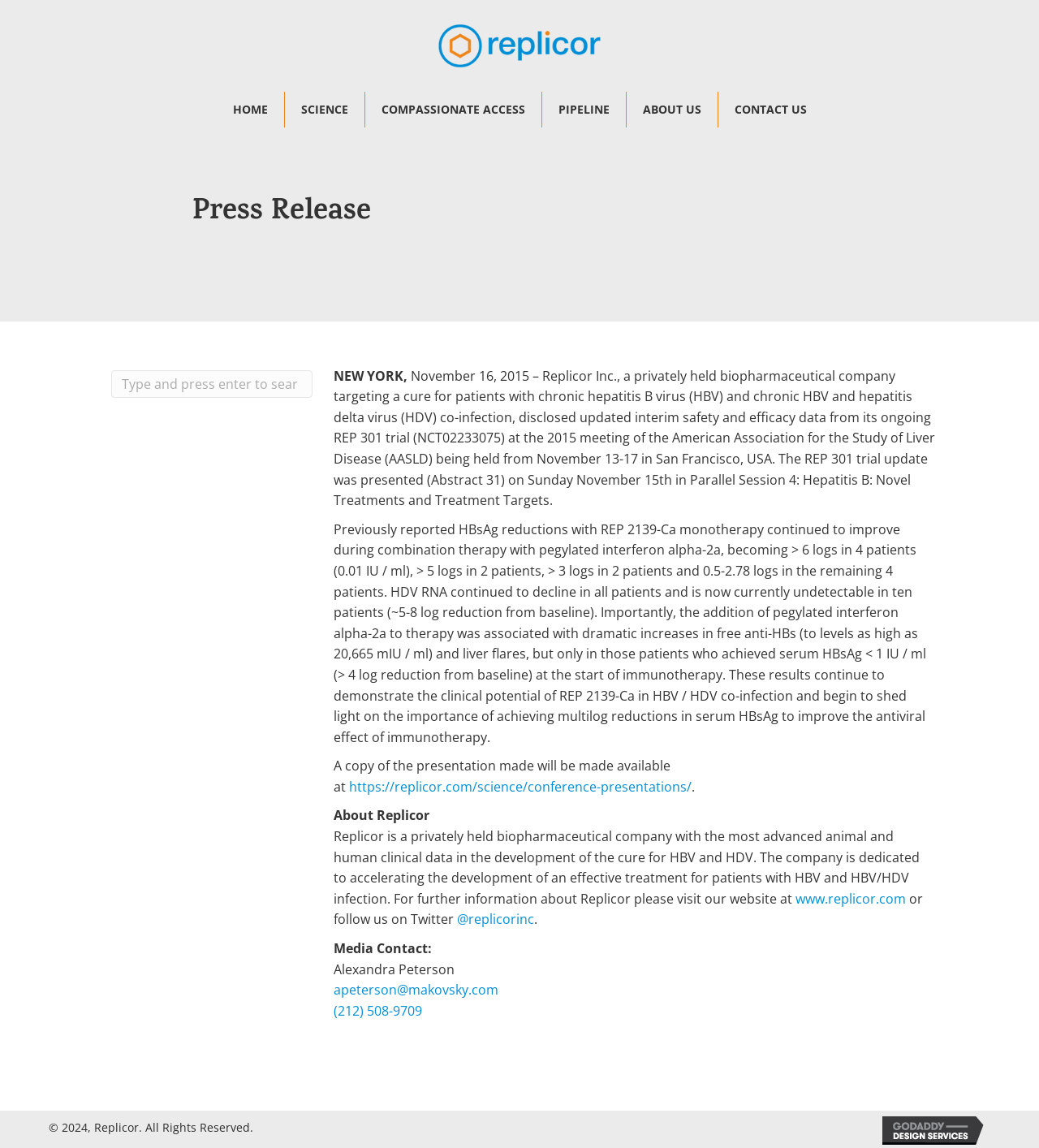How can I contact the media representative?
Answer the question with a single word or phrase derived from the image.

Alexandra Peterson